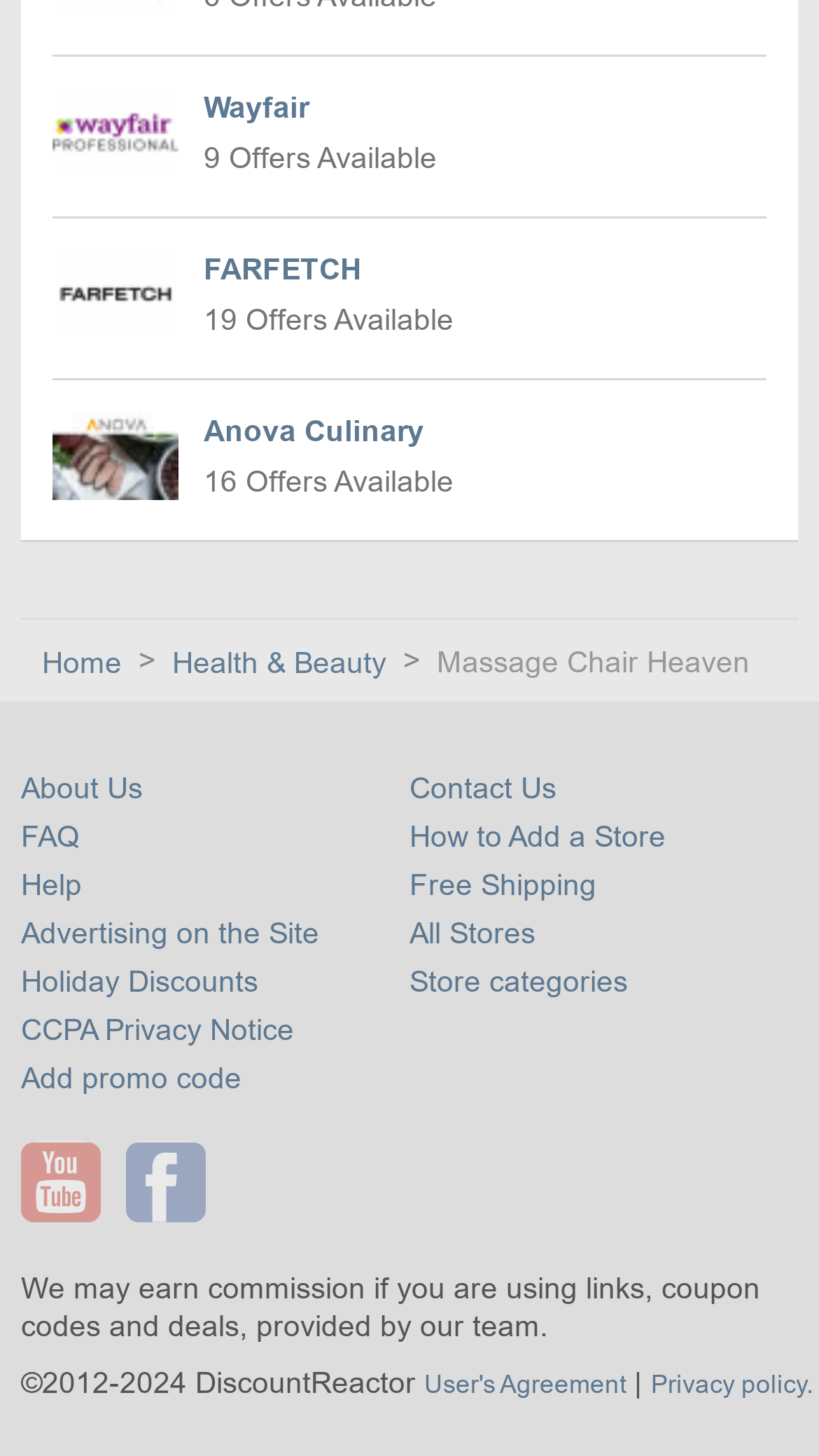Please identify the bounding box coordinates of the element I need to click to follow this instruction: "Get help".

[0.026, 0.596, 0.1, 0.619]